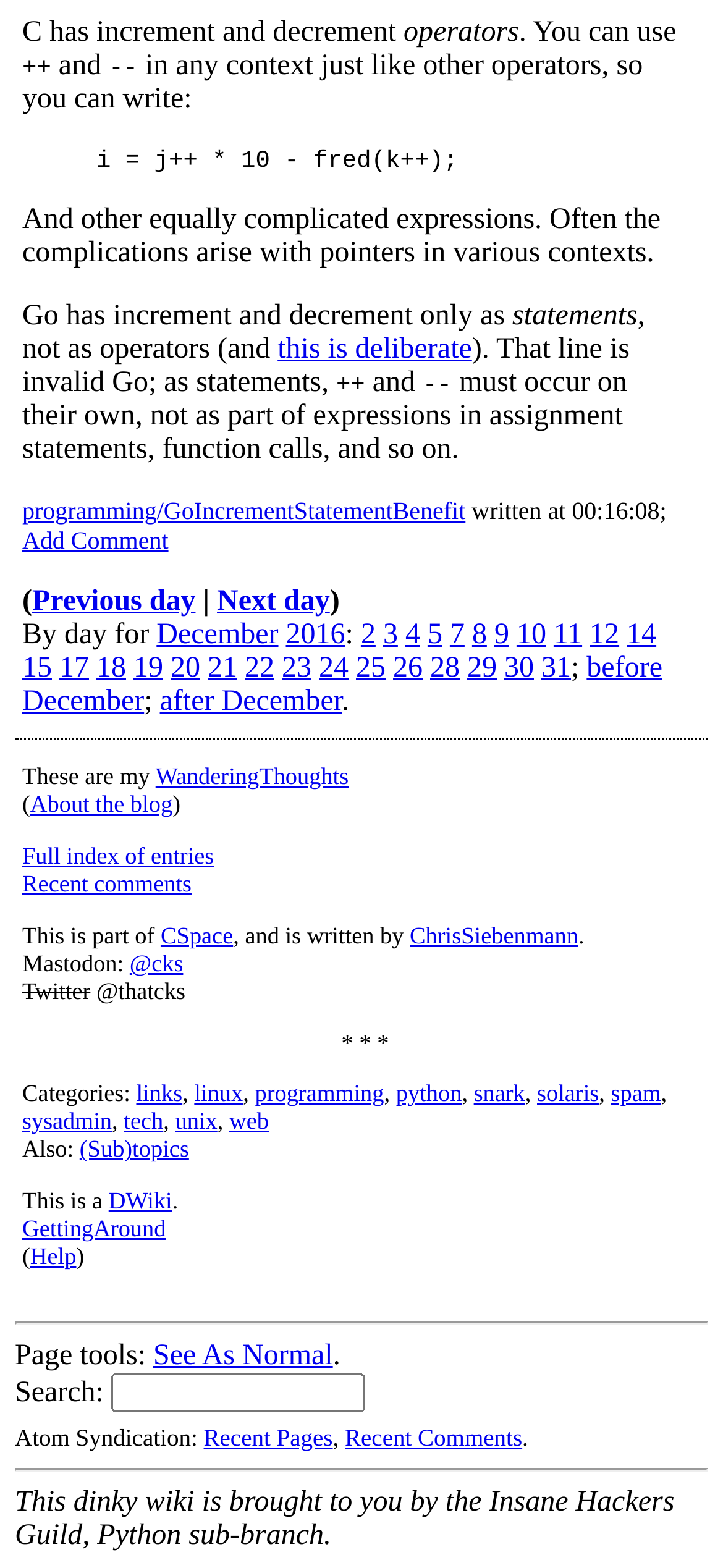Predict the bounding box of the UI element that fits this description: "About the blog".

[0.042, 0.505, 0.239, 0.522]